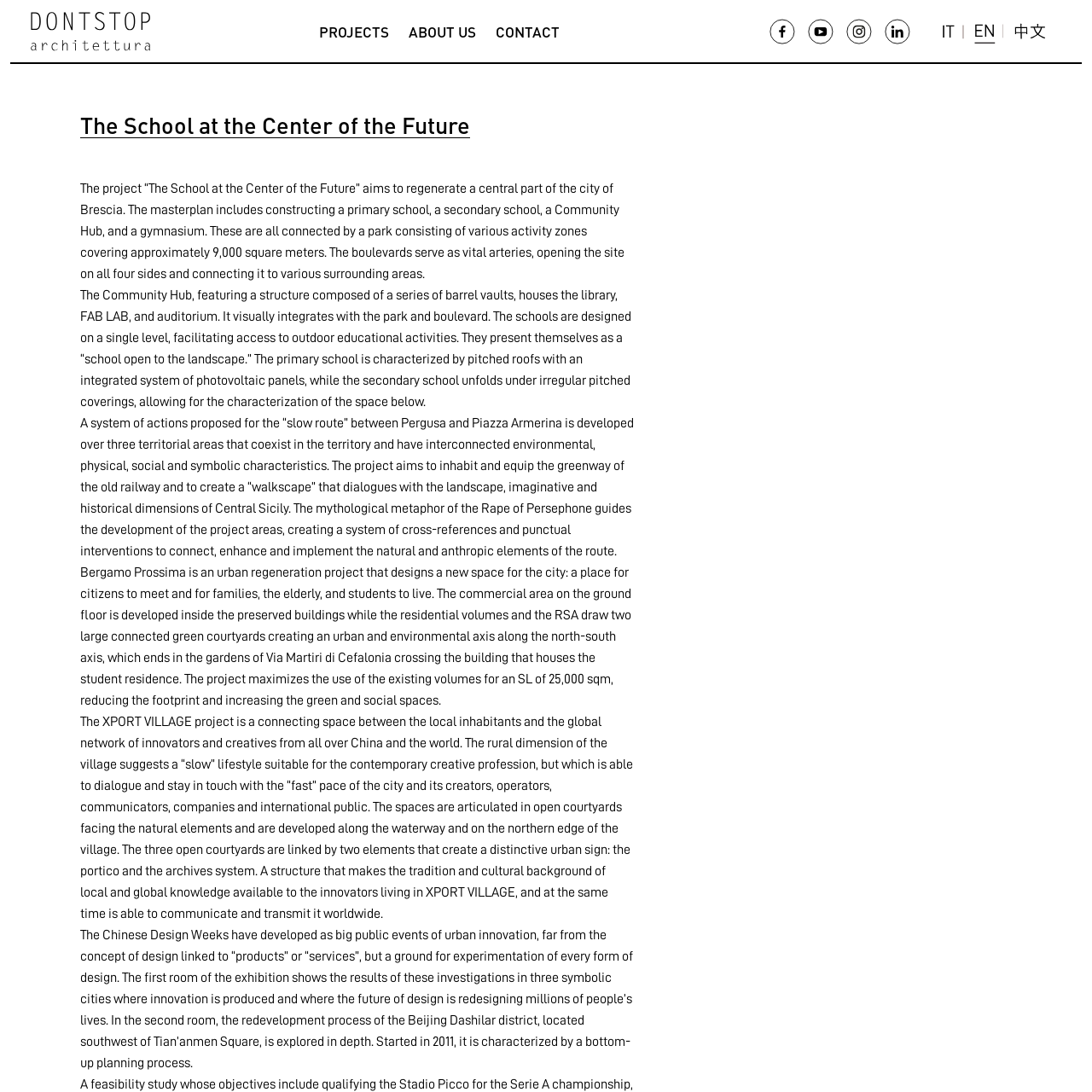Offer a meticulous description of the webpage's structure and content.

The webpage appears to be a project showcase or portfolio website, with a focus on urban regeneration and design projects. At the top of the page, there is a navigation menu with links to "PROJECTS", "ABOUT US", and "CONTACT". 

Below the navigation menu, there is a section with several links, each accompanied by a small image. These links are arranged horizontally and take up most of the width of the page.

The main content of the page is divided into several sections, each describing a different project. The first project, "The School at the Center of the Future", is described in detail, with a heading and three paragraphs of text. The project aims to regenerate a central part of the city of Brescia, Italy, and includes the construction of a primary school, a secondary school, a community hub, and a gymnasium, all connected by a park.

The subsequent sections describe other projects, including "Bergamo Prossima", "XPORT VILLAGE", and "Chinese Design Weeks". Each project is described in a few paragraphs of text, with no accompanying images.

At the very bottom of the page, there are several links to unrelated websites, including escort services and online casinos. These links appear to be spam or advertisements and are not related to the main content of the page.